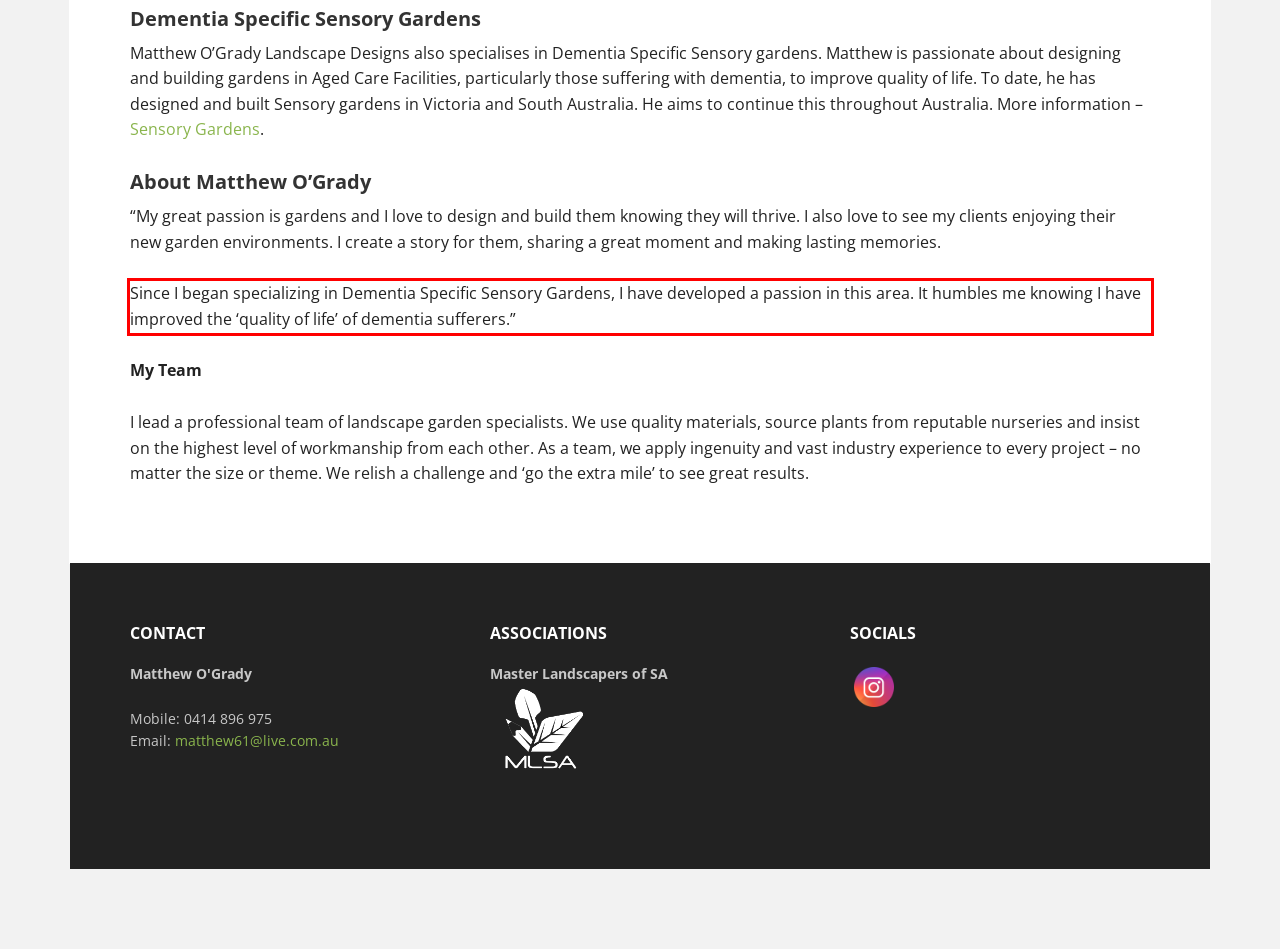Please identify and extract the text from the UI element that is surrounded by a red bounding box in the provided webpage screenshot.

Since I began specializing in Dementia Specific Sensory Gardens, I have developed a passion in this area. It humbles me knowing I have improved the ‘quality of life’ of dementia sufferers.”